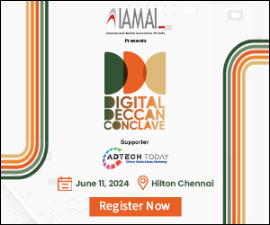What is the name of the supporter mentioned?
Provide a detailed and well-explained answer to the question.

The caption highlights 'ADTECH TODAY' as a supporter of the event, emphasizing the focus on digital advertising technology.